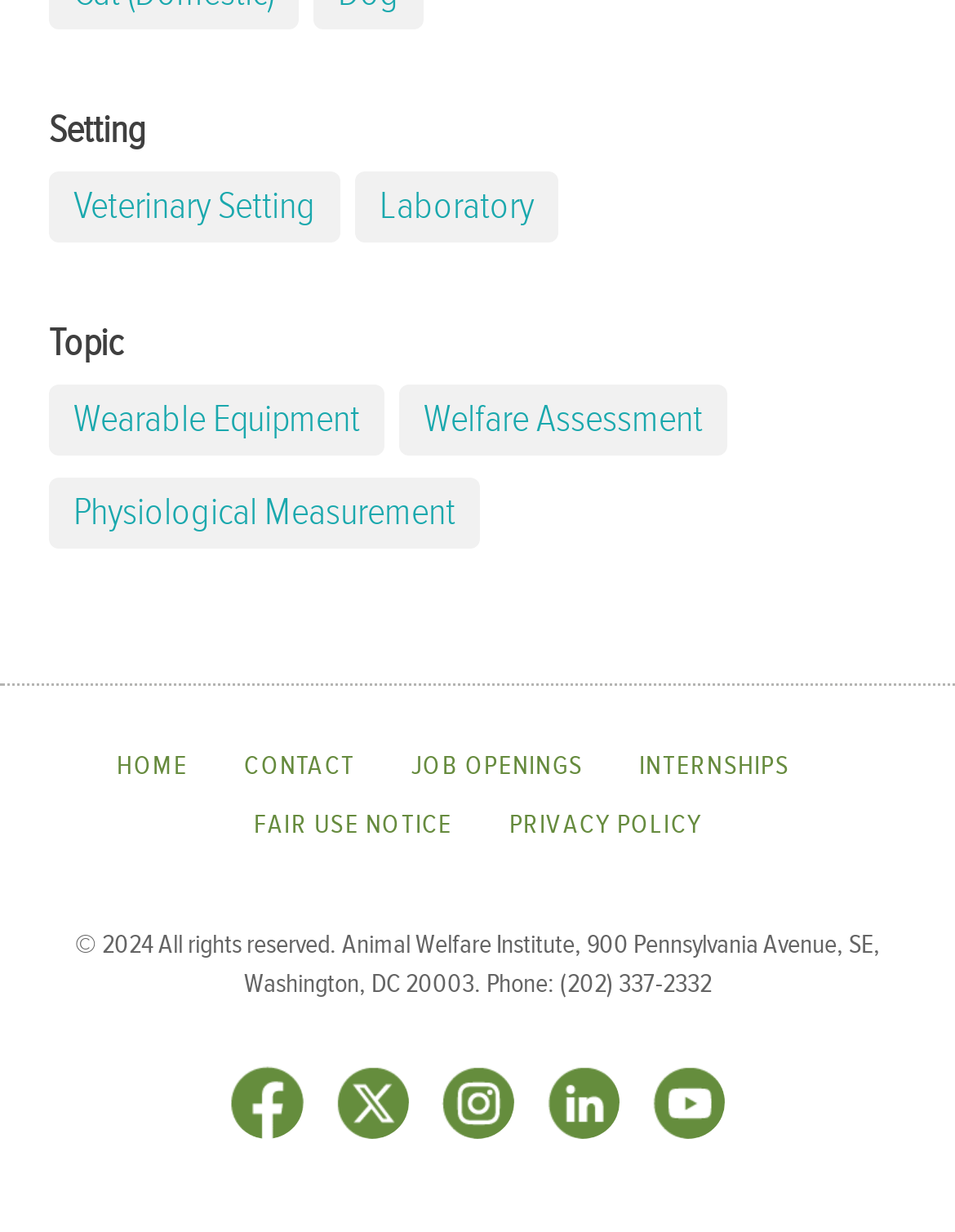Highlight the bounding box coordinates of the element that should be clicked to carry out the following instruction: "Visit HOME page". The coordinates must be given as four float numbers ranging from 0 to 1, i.e., [left, top, right, bottom].

[0.122, 0.609, 0.197, 0.635]